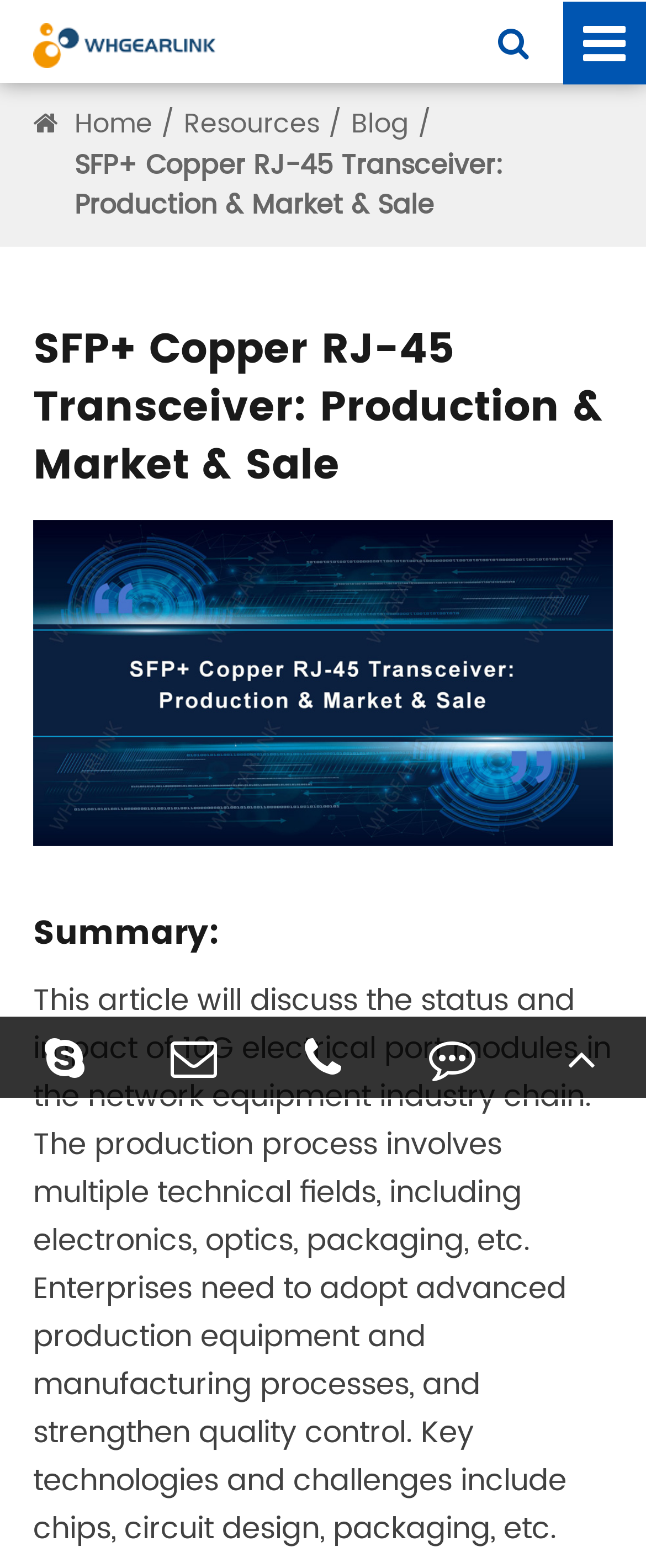Locate the bounding box for the described UI element: "parent_node: +86 027-87887588 title="TEL"". Ensure the coordinates are four float numbers between 0 and 1, formatted as [left, top, right, bottom].

[0.4, 0.648, 0.6, 0.7]